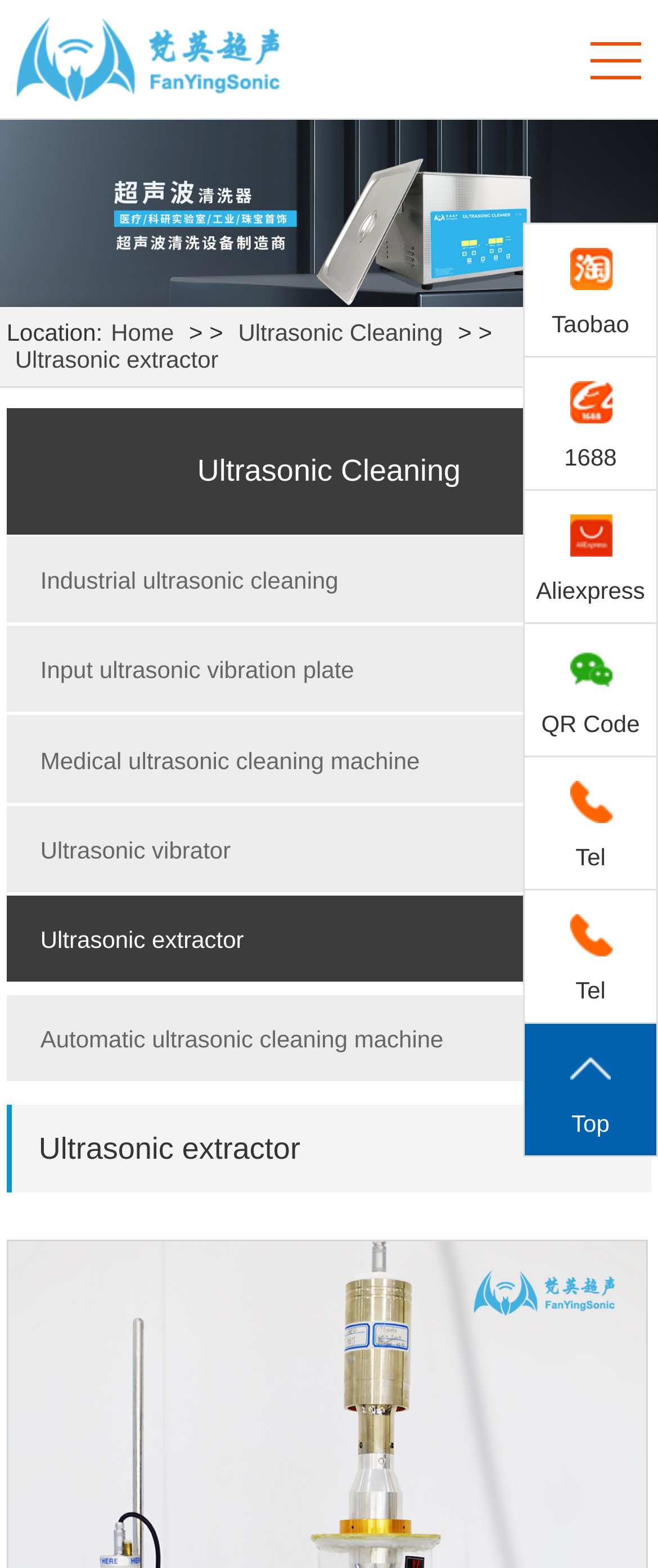Elaborate on the webpage's design and content in a detailed caption.

The webpage is about ultrasonic extraction instruments and related products. At the top, there is a logo with the text "梵英超声" (Sanskrit English ultrasound) accompanied by a small image. Below the logo, there is a large banner image that spans the entire width of the page.

The main navigation menu is located below the banner image, with links to "Home", "Ultrasonic Cleaning", and "Ultrasonic extractor". There is also a secondary navigation menu on the left side of the page, with links to various products and services, including "Industrial ultrasonic cleaning", "Input ultrasonic vibration plate", "Medical ultrasonic cleaning machine", and more.

On the right side of the page, there are links to online marketplaces such as Taobao, 1688, and Aliexpress. There is also a QR code and contact information, including two "Tel" links.

At the bottom of the page, there is a "Top" link, which likely takes the user back to the top of the page. Overall, the webpage appears to be a product catalog or e-commerce website focused on ultrasonic extraction instruments and related products.